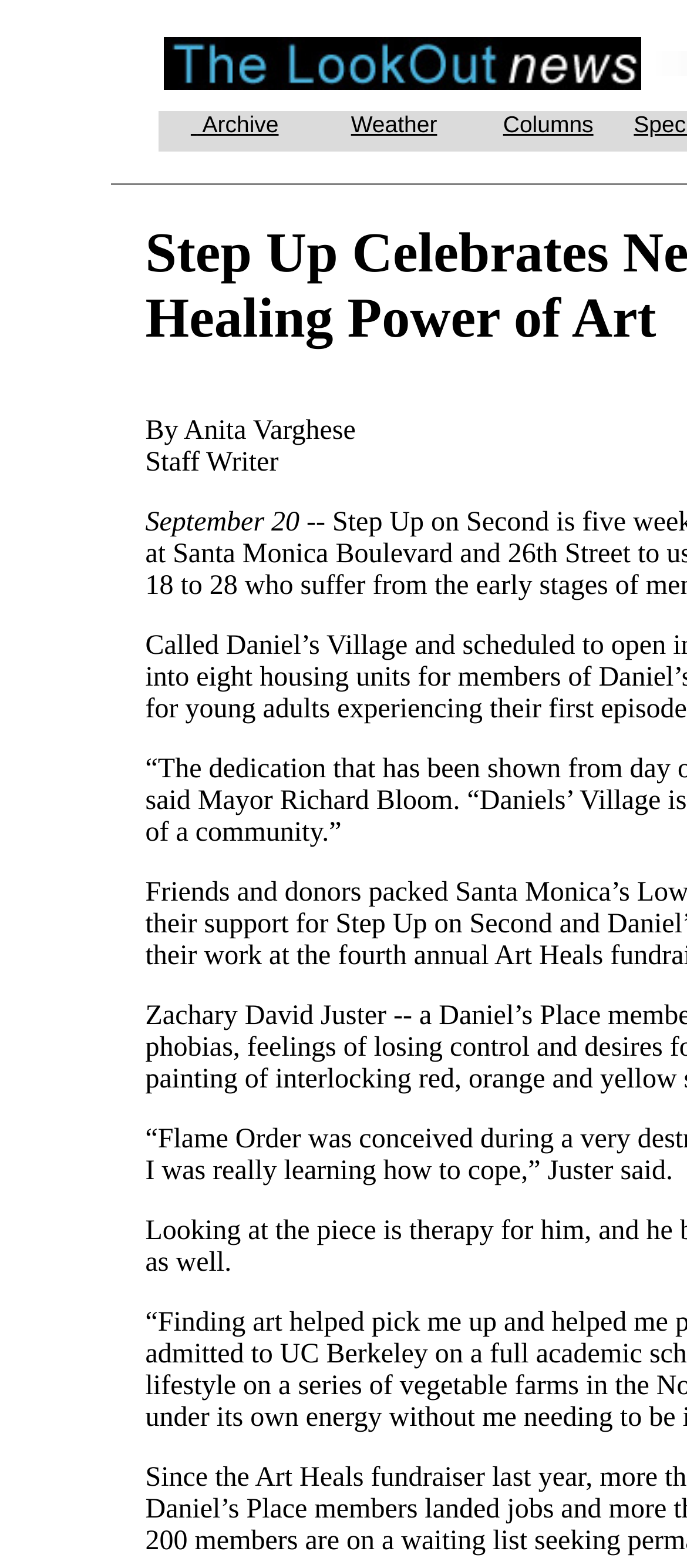What is the date of the article?
Answer the question with a single word or phrase derived from the image.

September 20